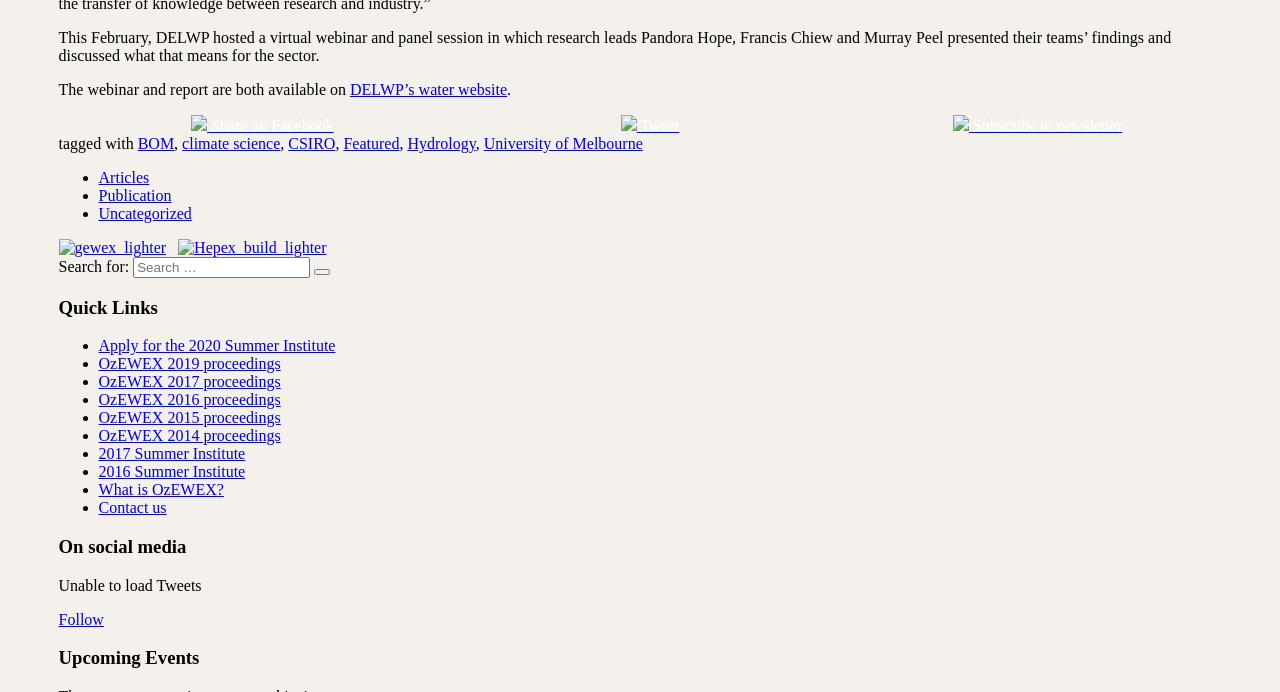What is the topic of the webinar and panel session?
Based on the image, please offer an in-depth response to the question.

The topic of the webinar and panel session is the research findings presented by Pandora Hope, Francis Chiew, and Murray Peel, as mentioned in the first StaticText element.